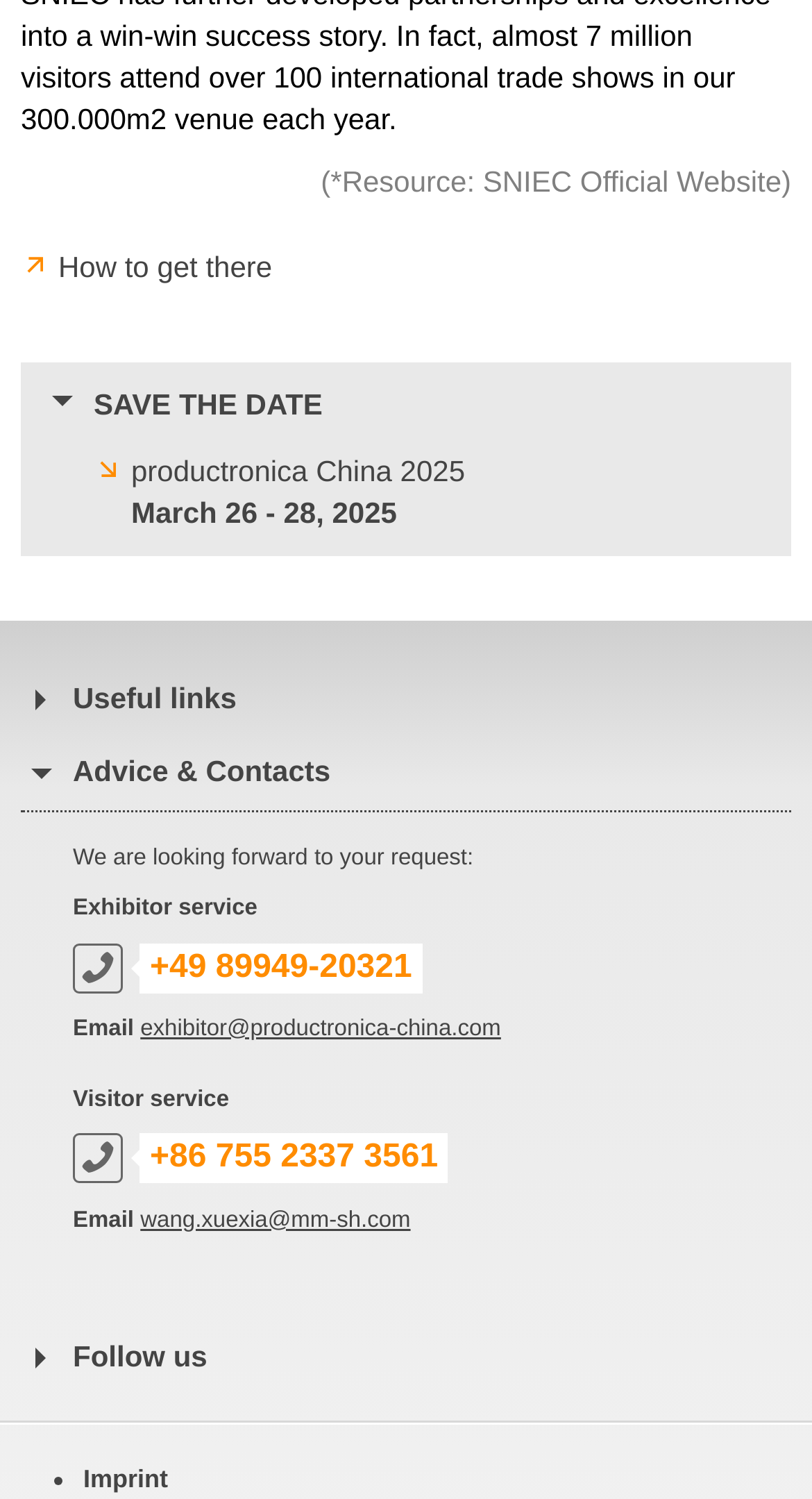What is the event date mentioned on the webpage?
Make sure to answer the question with a detailed and comprehensive explanation.

I found the event date by looking at the link with the text 'productronica China 2025 March 26 - 28, 2025' which is located below the 'SAVE THE DATE' heading.